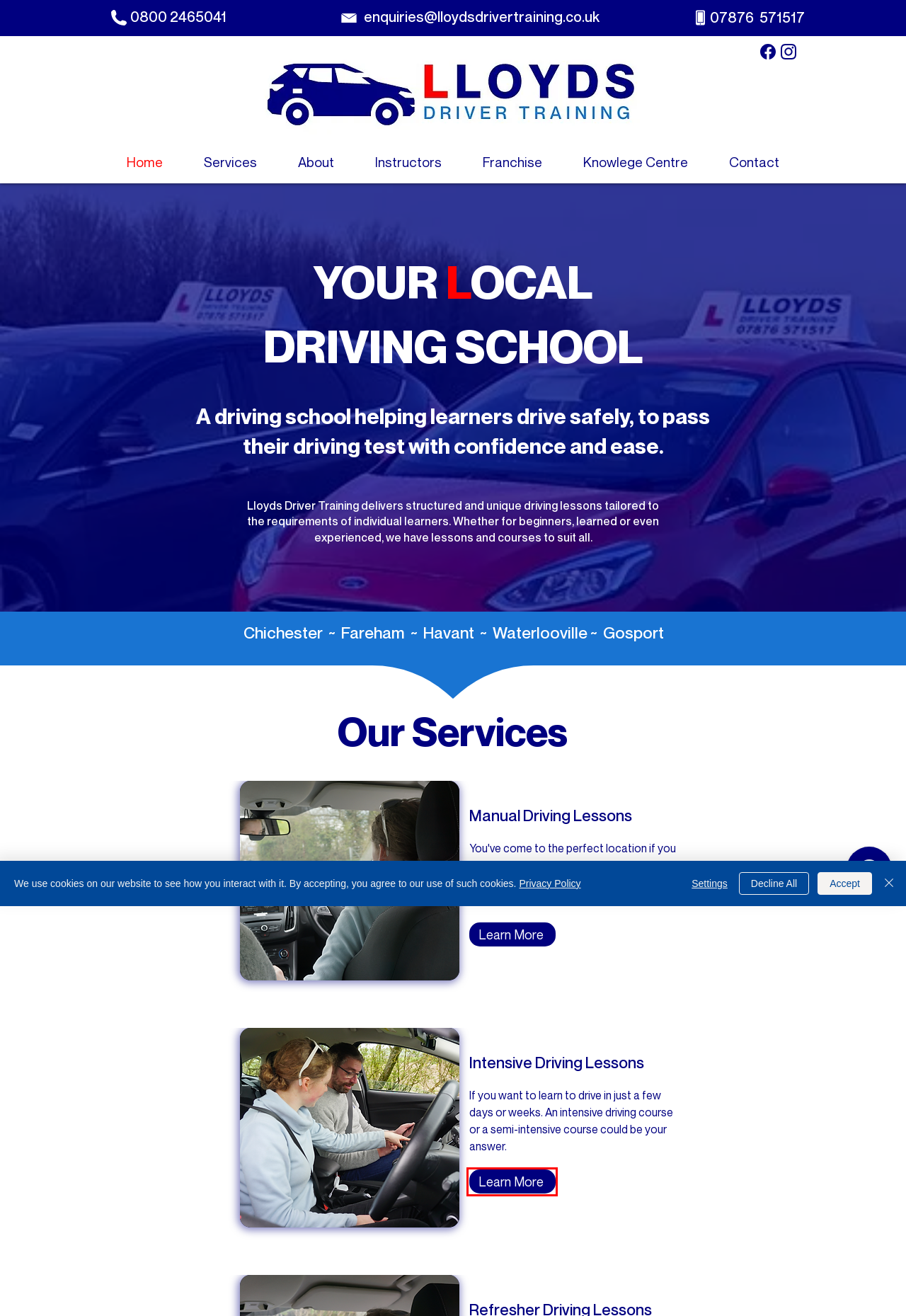Examine the screenshot of the webpage, which has a red bounding box around a UI element. Select the webpage description that best fits the new webpage after the element inside the red bounding box is clicked. Here are the choices:
A. Intensive Driving Lessons | Lloyds Driver Training | Hampshire
B. Privacy Policy | Lloyds Driver Training | Hampshire
C. Instructors | Lloyds Driver Training | Hampshire
D. Knowlege Centre | Lloyds Driver Tng
E. Franchise | Lloyds Driver Training | Hampshire
F. About Us | Lloyds Driver Training | Hampshire
G. Contact | Lloyds Driver Training | Hampshire
H. Services | Lloyds Driver Training | Hampshire

A